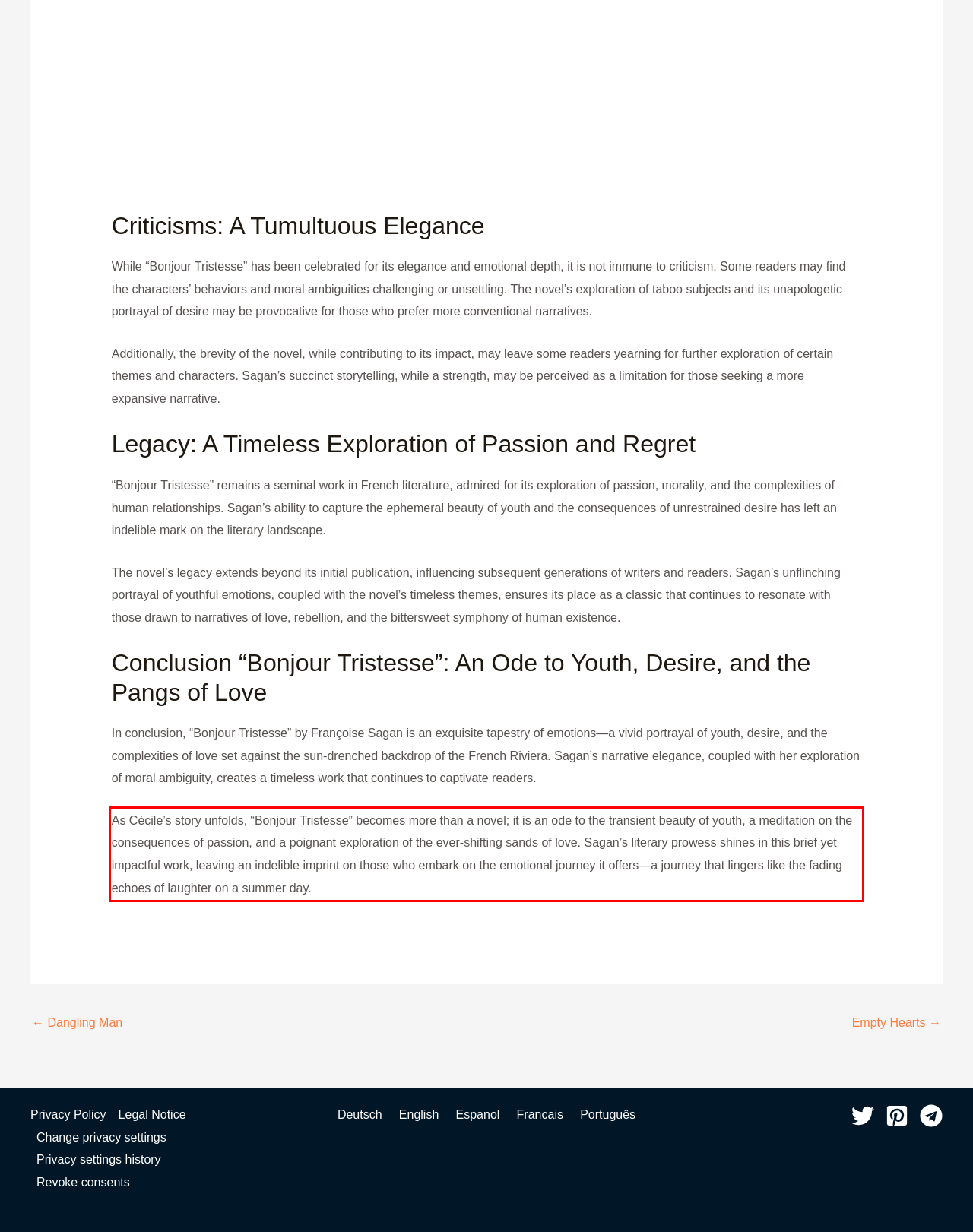Given a webpage screenshot, locate the red bounding box and extract the text content found inside it.

As Cécile’s story unfolds, “Bonjour Tristesse” becomes more than a novel; it is an ode to the transient beauty of youth, a meditation on the consequences of passion, and a poignant exploration of the ever-shifting sands of love. Sagan’s literary prowess shines in this brief yet impactful work, leaving an indelible imprint on those who embark on the emotional journey it offers—a journey that lingers like the fading echoes of laughter on a summer day.